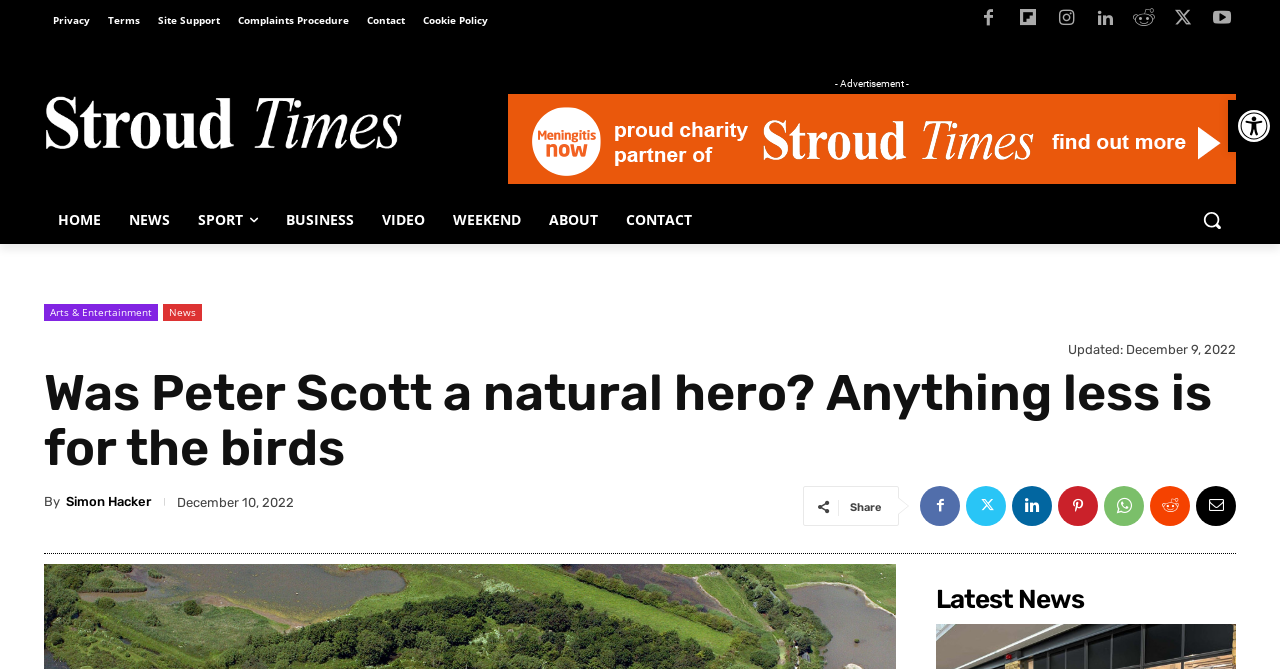Please specify the bounding box coordinates of the clickable region necessary for completing the following instruction: "Visit Stroud Times homepage". The coordinates must consist of four float numbers between 0 and 1, i.e., [left, top, right, bottom].

[0.034, 0.103, 0.314, 0.28]